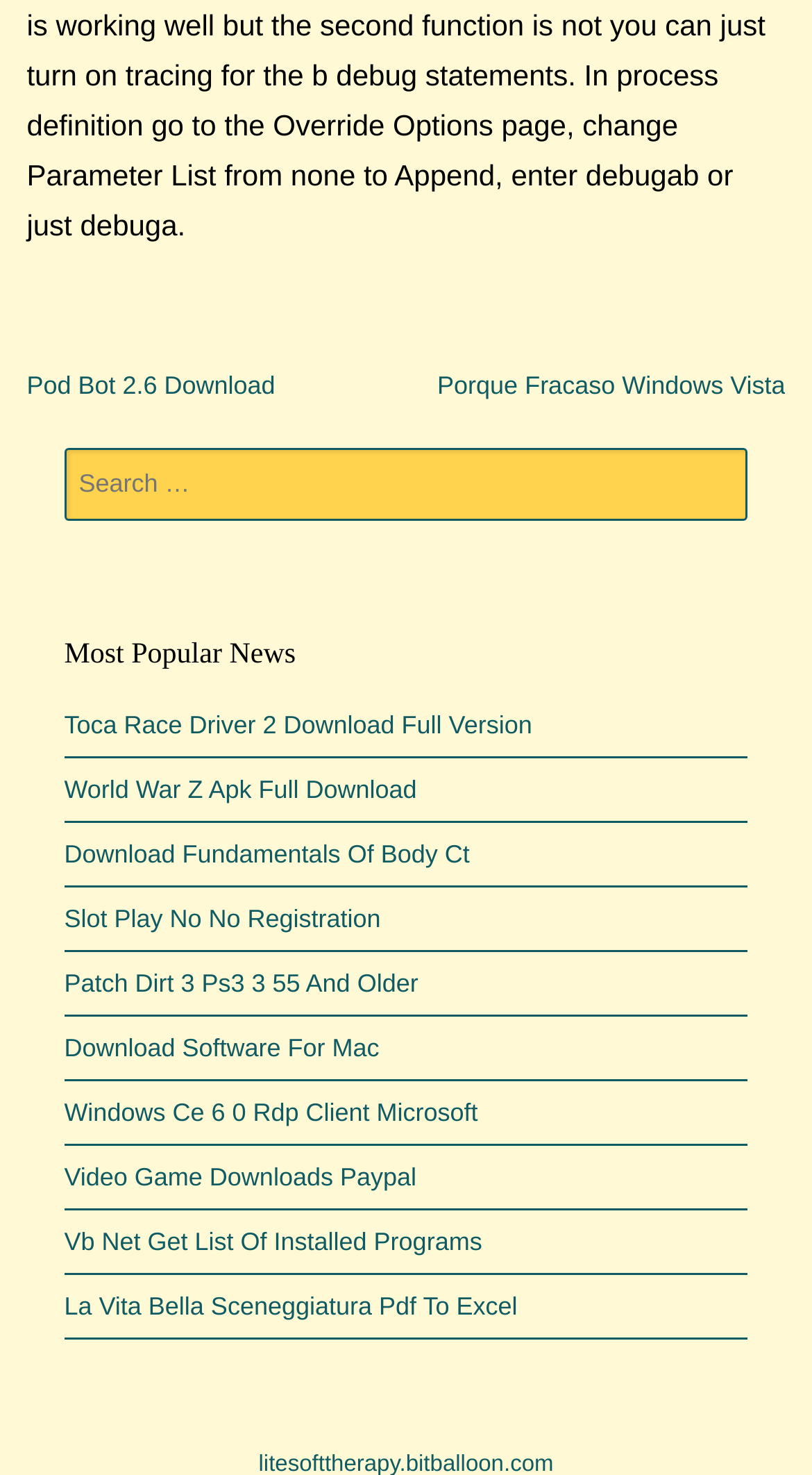Respond to the question with just a single word or phrase: 
How many elements are there in the complementary section?

1